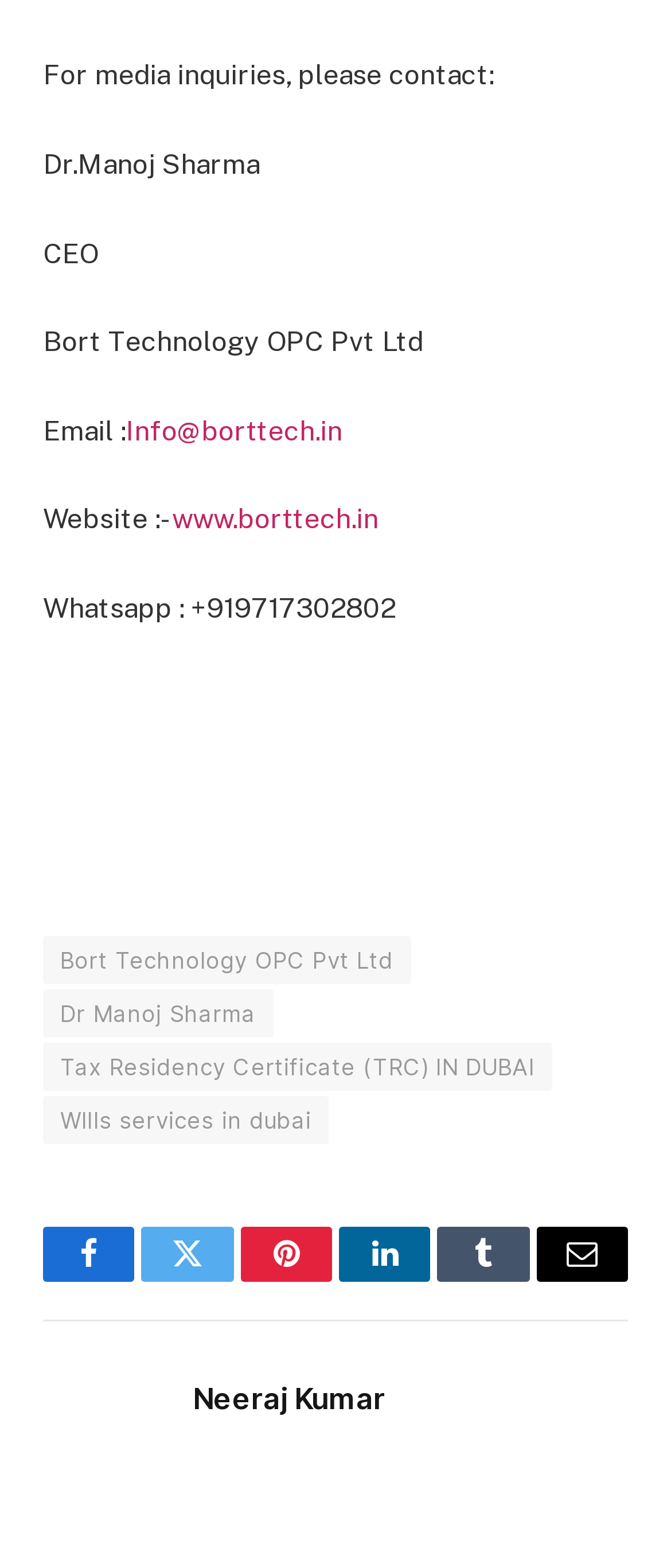Find the bounding box coordinates of the element you need to click on to perform this action: 'Check Tax Residency Certificate (TRC) IN DUBAI'. The coordinates should be represented by four float values between 0 and 1, in the format [left, top, right, bottom].

[0.064, 0.665, 0.822, 0.696]